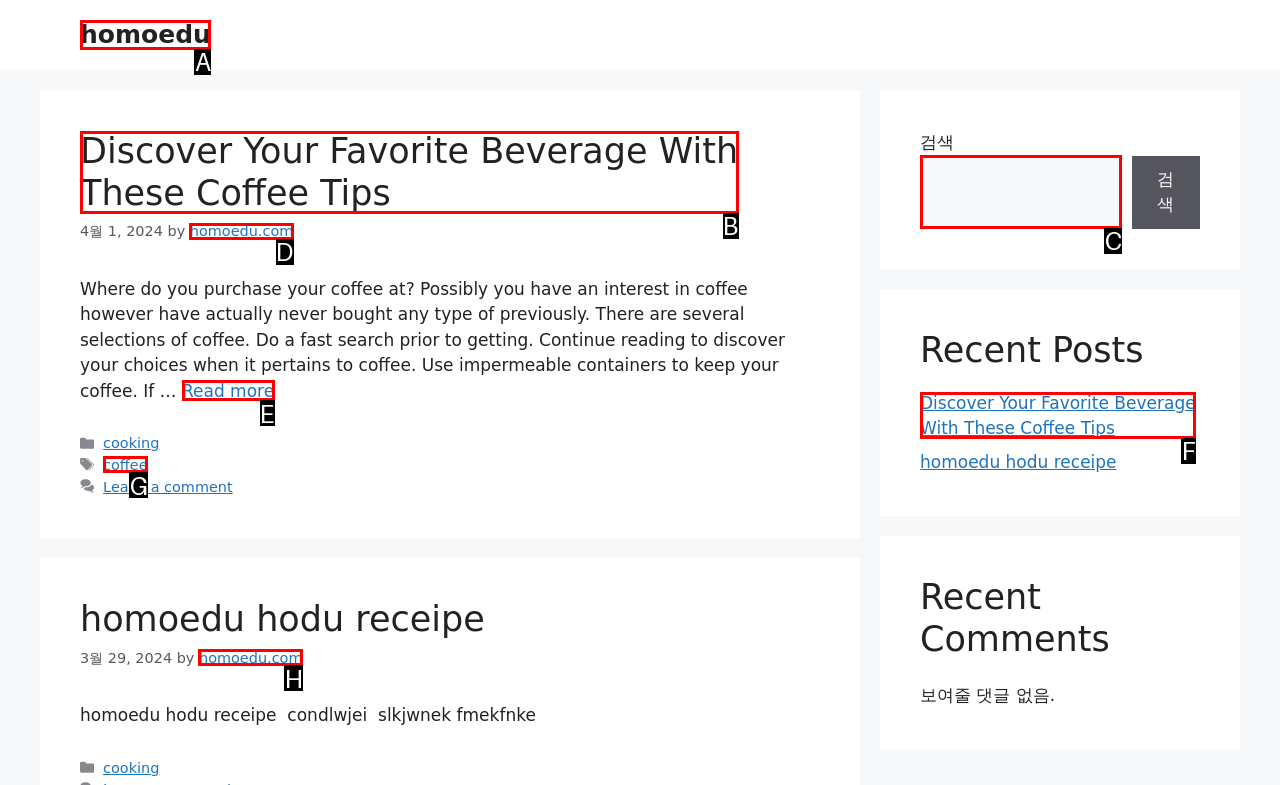Using the element description: parent_node: 검색 name="s", select the HTML element that matches best. Answer with the letter of your choice.

C